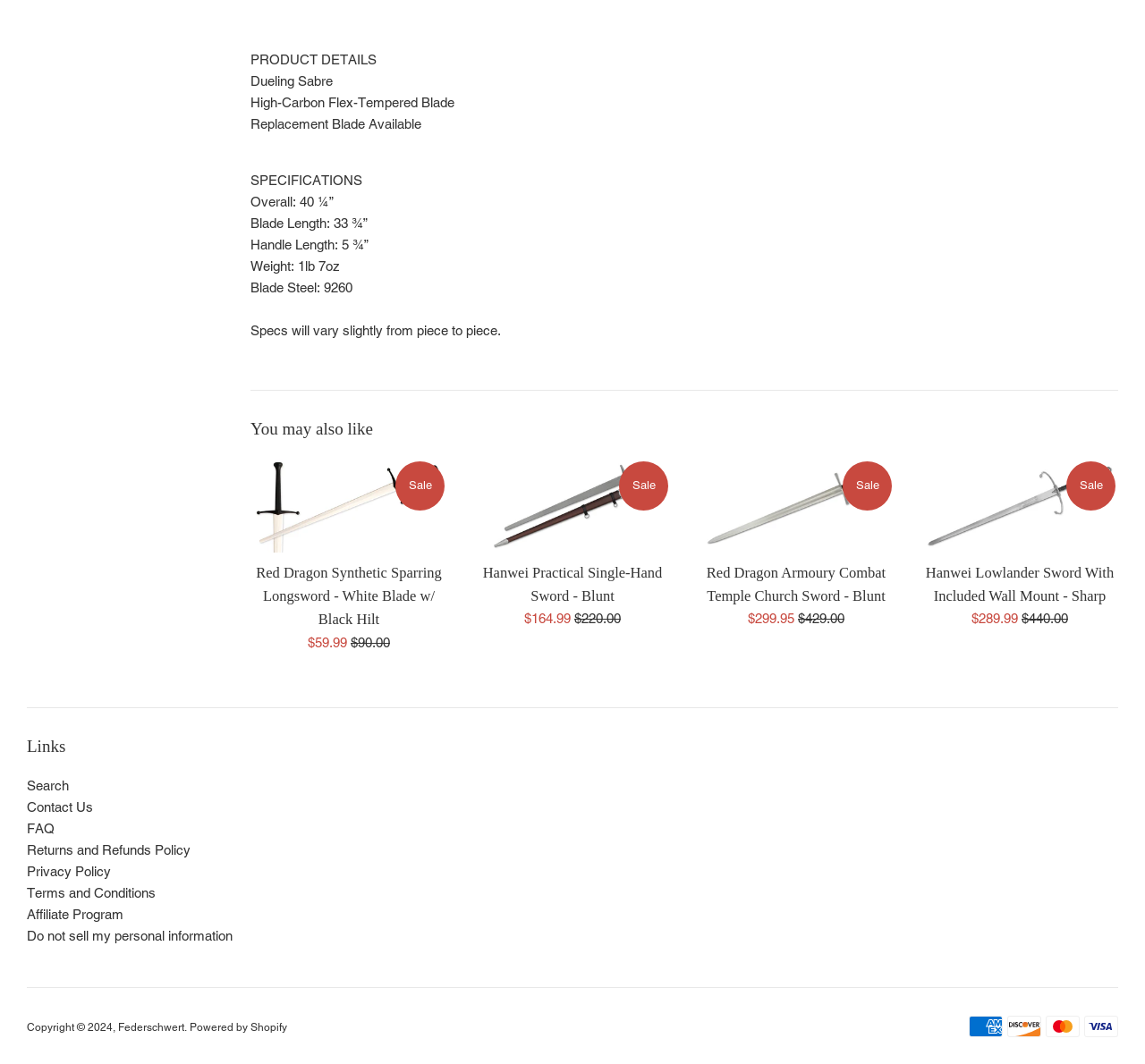What is the material of the blade?
Give a detailed and exhaustive answer to the question.

The material of the blade is '9260' which is mentioned in the 'SPECIFICATIONS' section of the webpage under 'Blade Steel'.